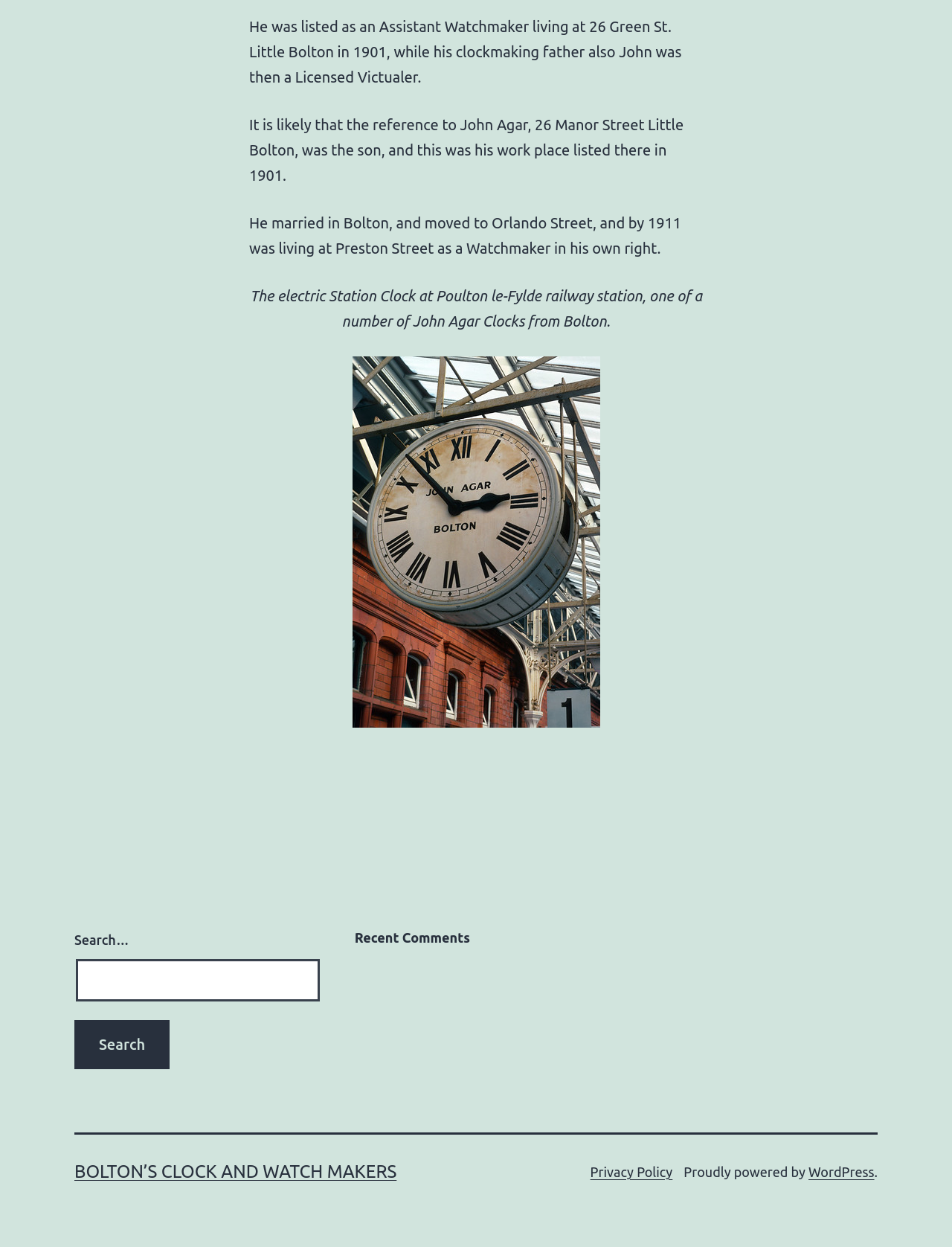Determine the bounding box for the described UI element: "parent_node: Search… value="Search"".

[0.078, 0.818, 0.178, 0.857]